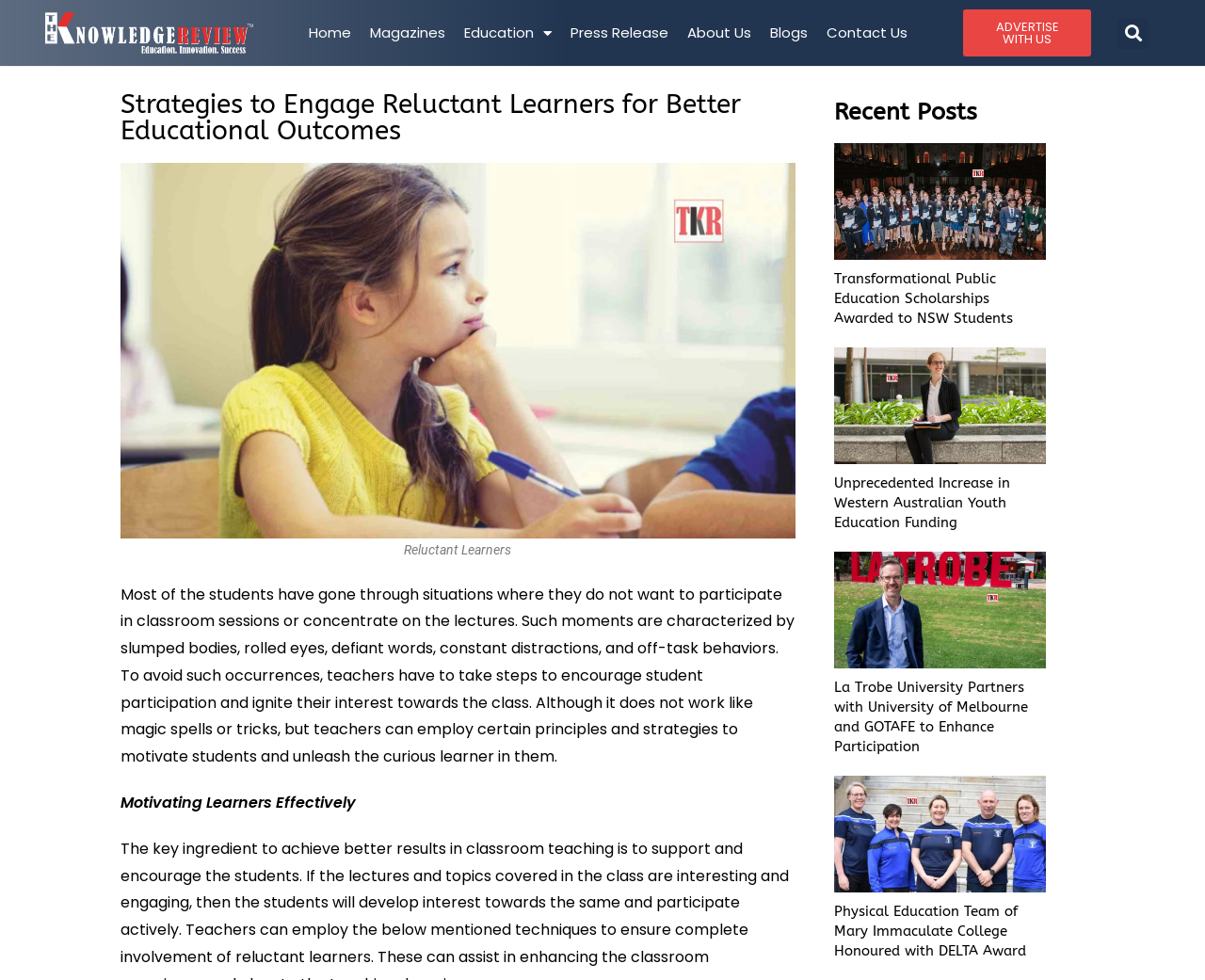Please predict the bounding box coordinates of the element's region where a click is necessary to complete the following instruction: "Search for something". The coordinates should be represented by four float numbers between 0 and 1, i.e., [left, top, right, bottom].

[0.921, 0.018, 0.96, 0.049]